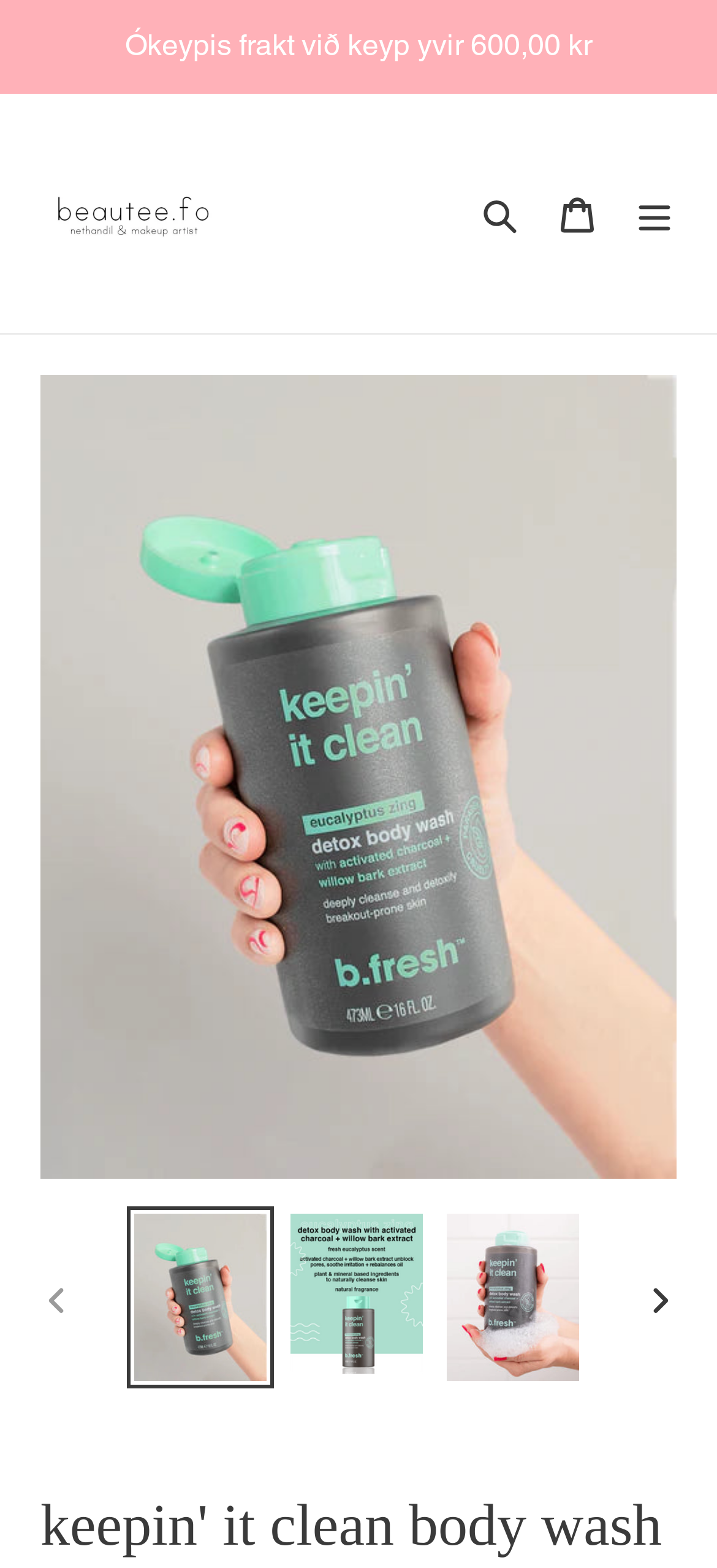What is the purpose of the button with the text 'NEXT SLIDE'?
Using the image as a reference, answer the question in detail.

I inferred the purpose of the button by its text 'NEXT SLIDE' and its position near the image gallery, which suggests that it is used to navigate through the images.